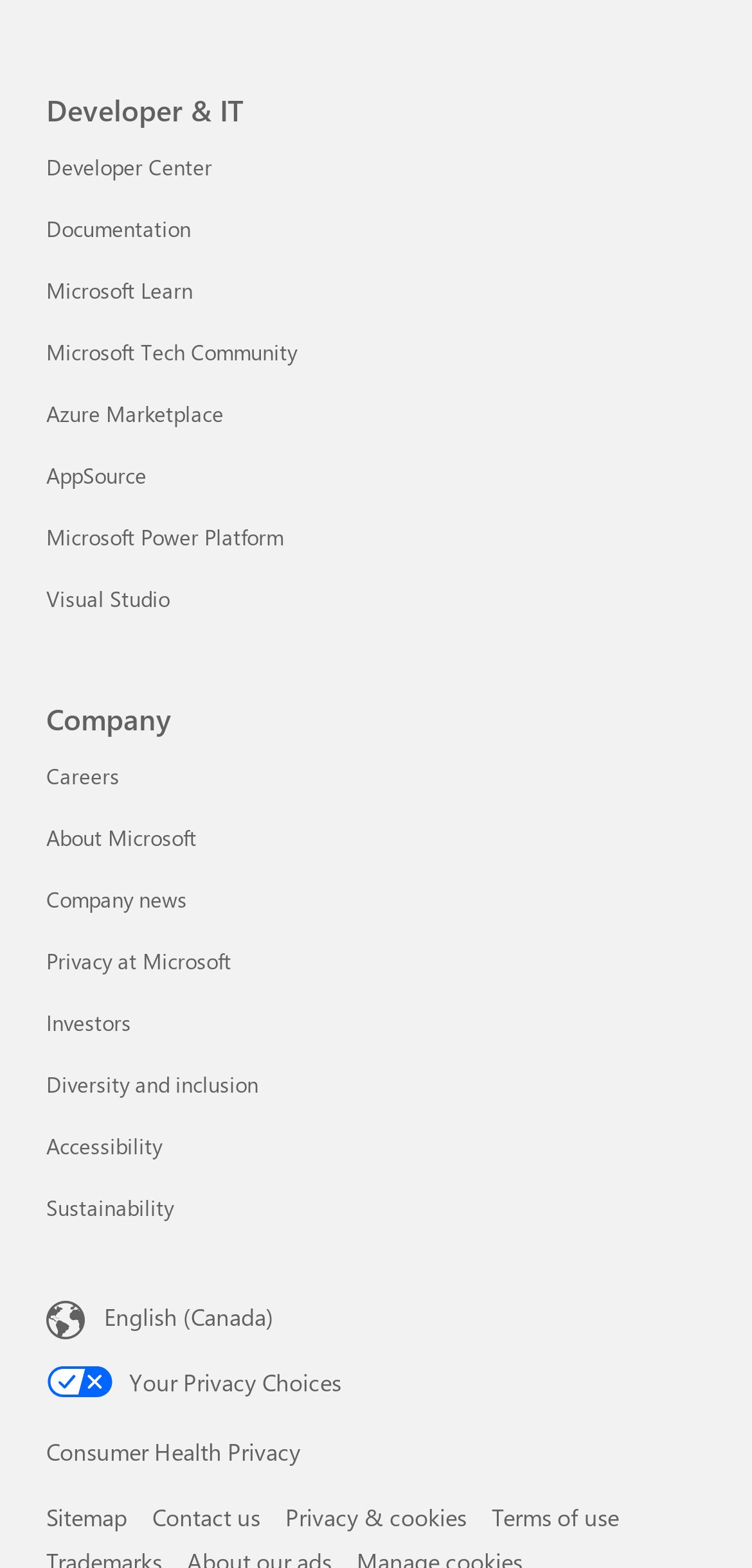How many headings are on the page?
Please provide a comprehensive answer based on the contents of the image.

I looked at the page and found two headings: 'Developer & IT' and 'Company'. These headings are used to categorize the links on the page.